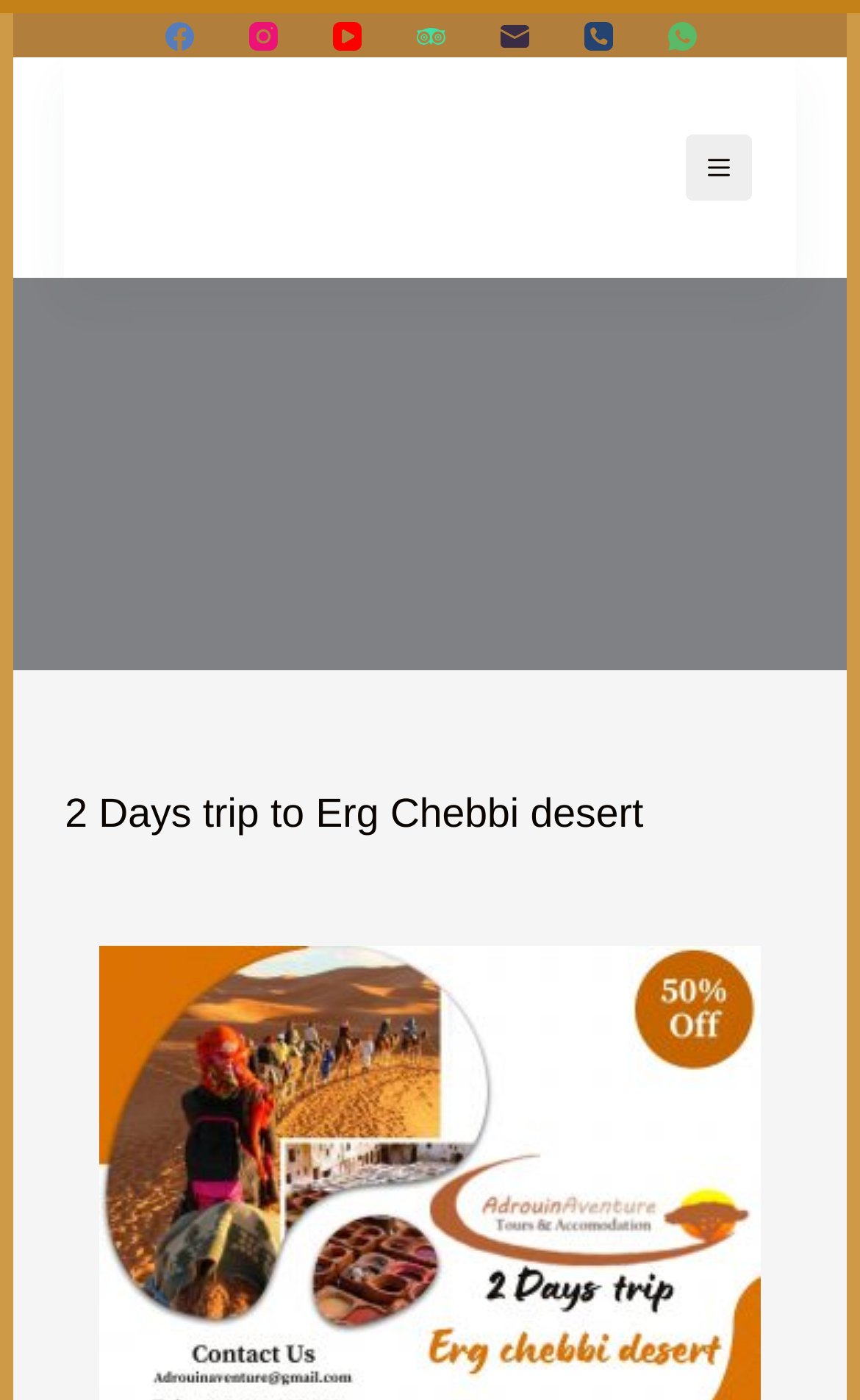Find the bounding box of the web element that fits this description: "aria-label="Phone"".

[0.678, 0.015, 0.712, 0.035]